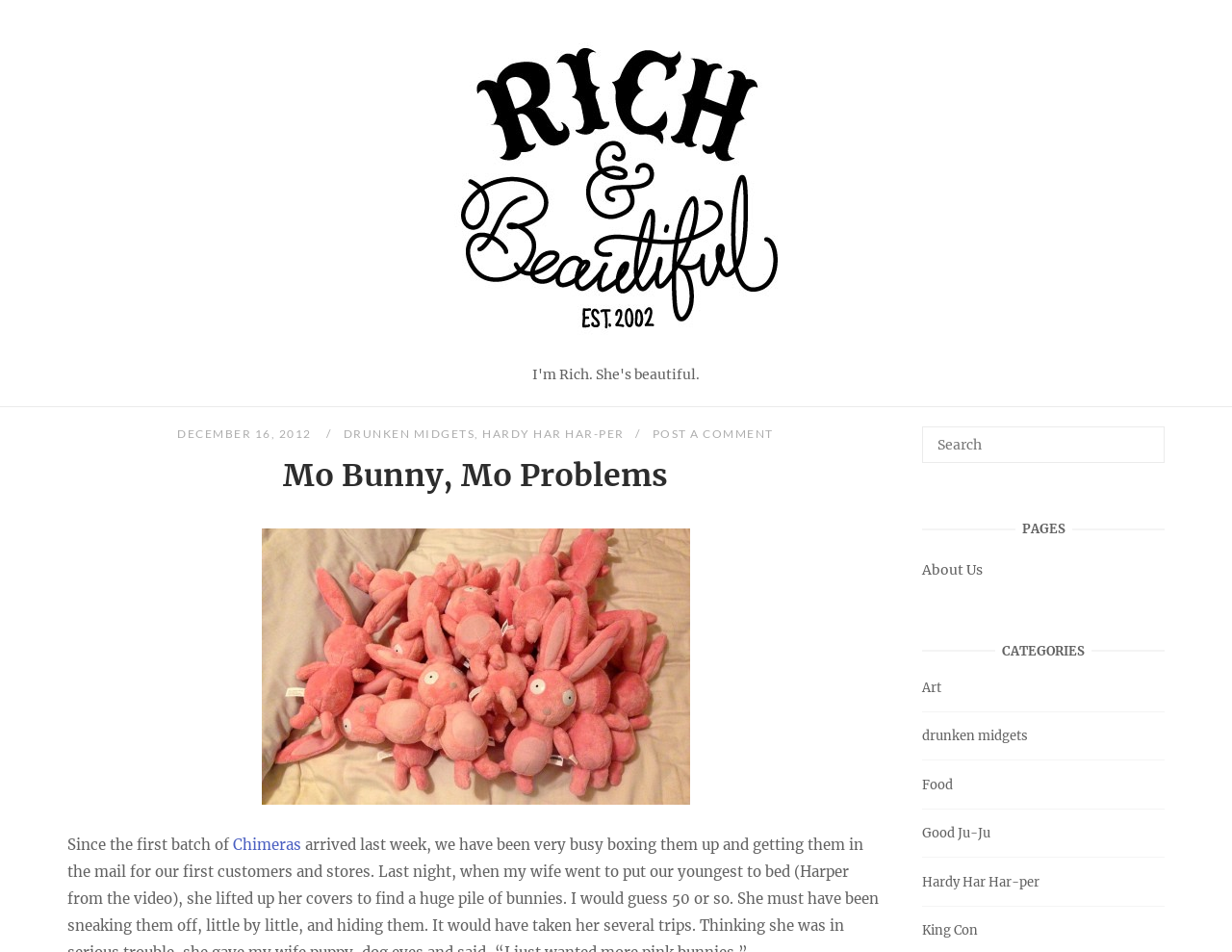What is the date mentioned in the header?
Based on the content of the image, thoroughly explain and answer the question.

I found the date 'DECEMBER 16, 2012' in the header section of the webpage, which is located above the main content area.